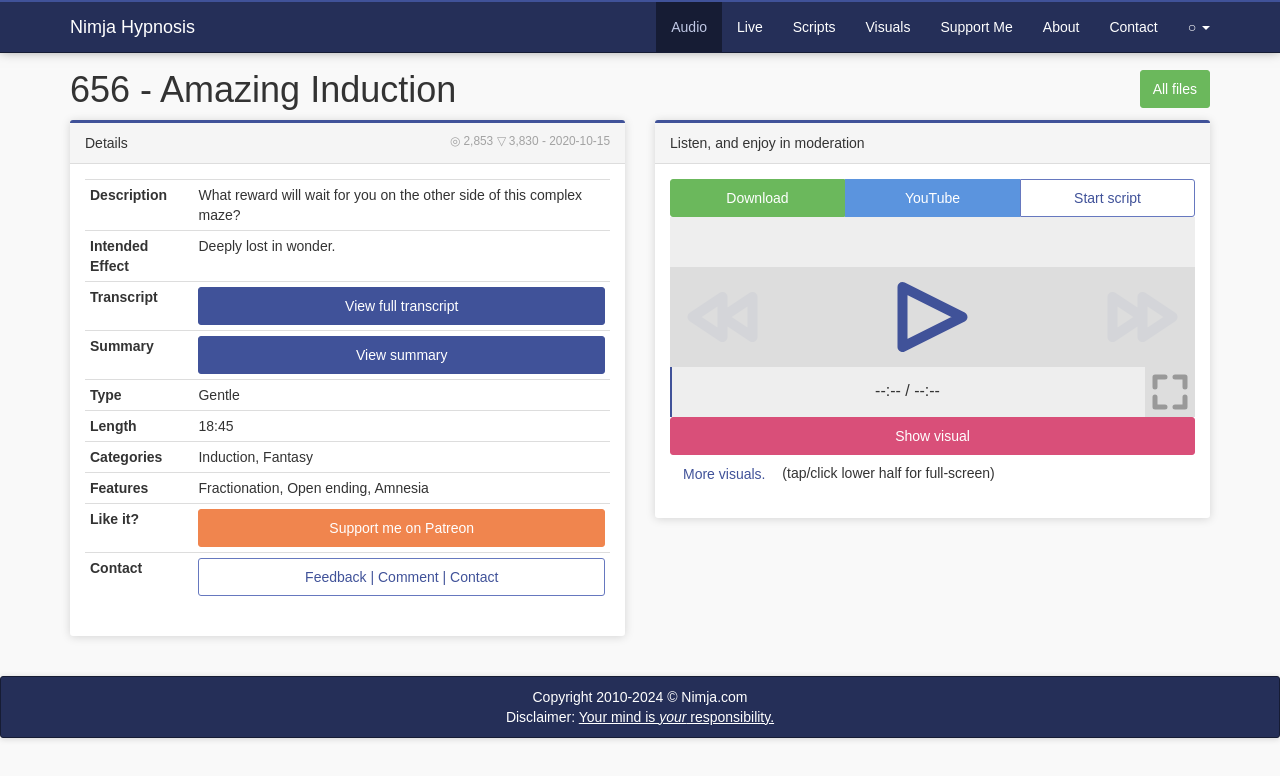What is the number of views for this content?
Using the image as a reference, give a one-word or short phrase answer.

2,853